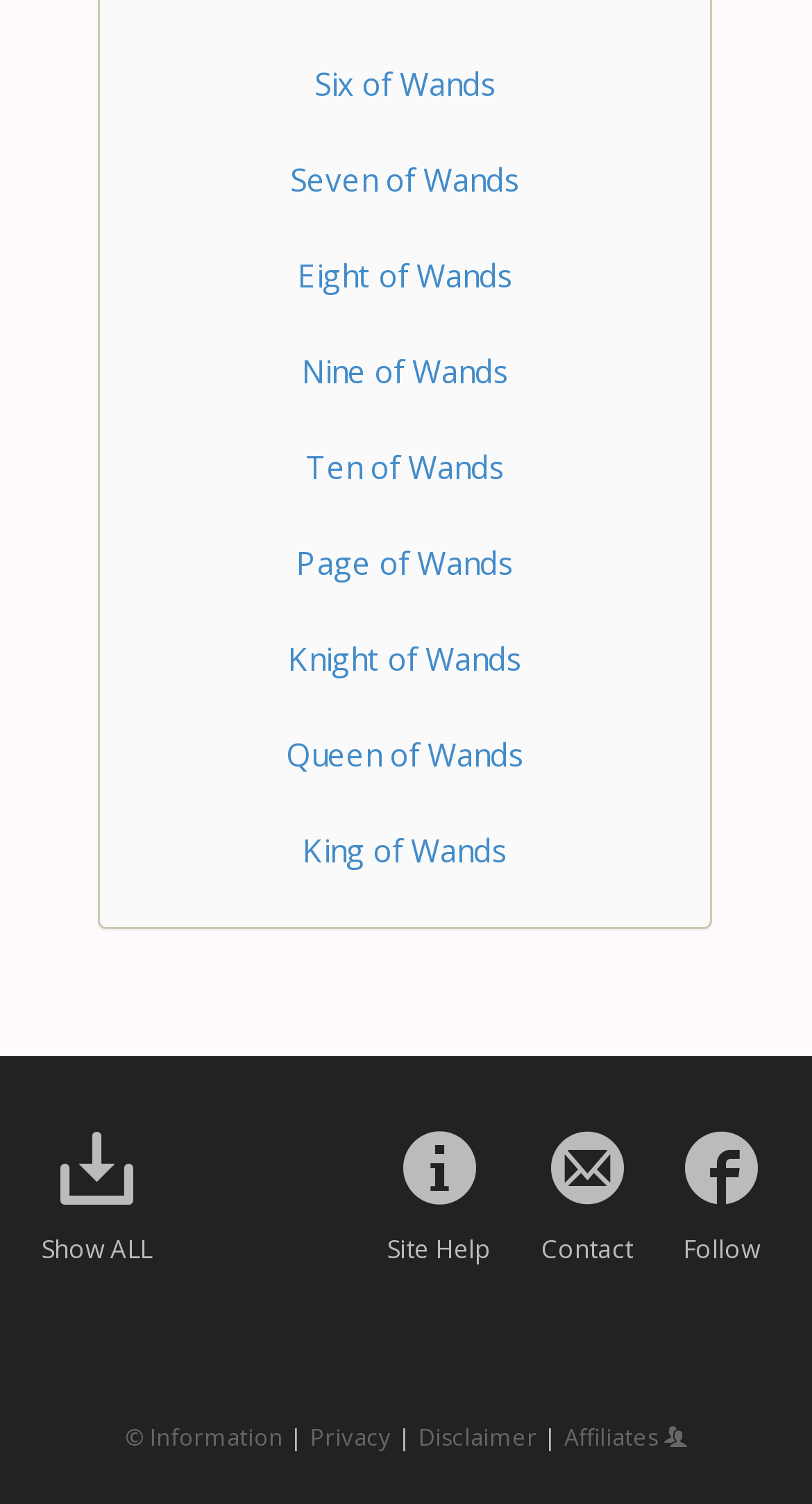What is the last link in the footer section?
Please provide a comprehensive answer based on the visual information in the image.

I examined the links in the footer section and found that the last link is 'Affiliate', which is located at the bottom right corner of the webpage.